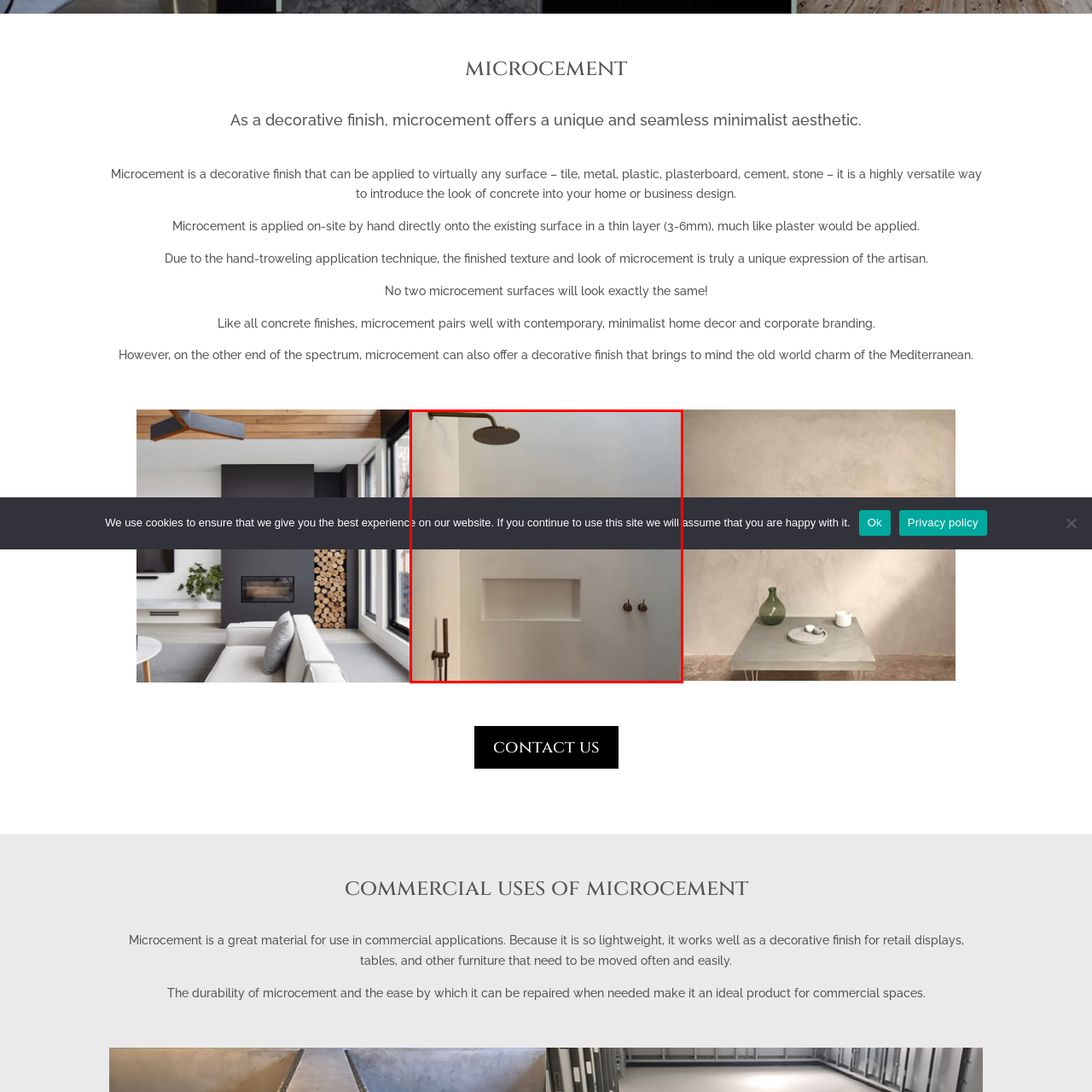Examine the image inside the red bounding box and deliver a thorough answer to the question that follows, drawing information from the image: What is mounted above the recessed niche?

According to the caption, the rainfall showerhead is mounted above, adding a luxurious touch to the space, and below it, a recessed niche provides a practical storage solution for toiletries.